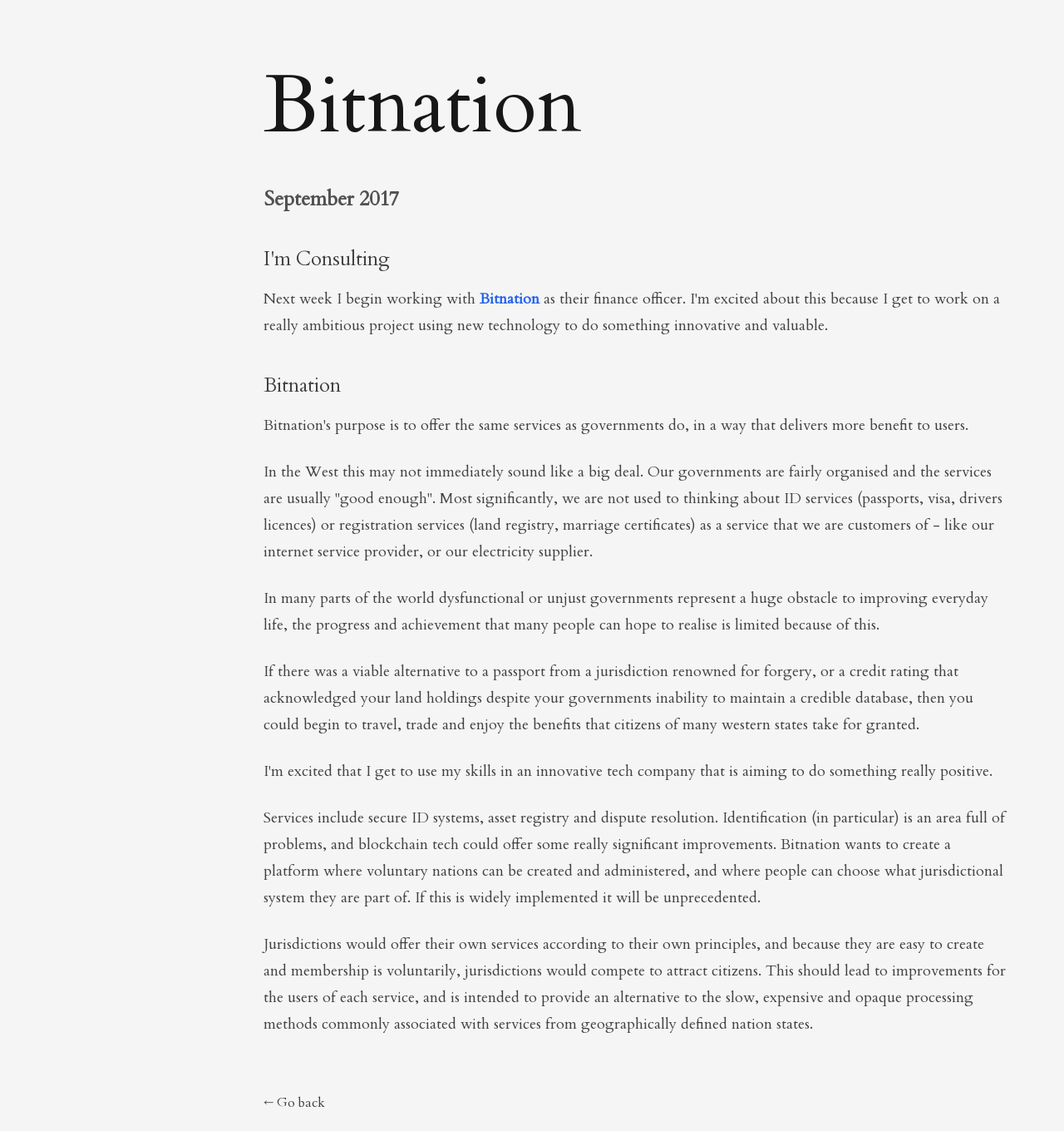Using the format (top-left x, top-left y, bottom-right x, bottom-right y), provide the bounding box coordinates for the described UI element. All values should be floating point numbers between 0 and 1: Bitnation

[0.451, 0.255, 0.507, 0.274]